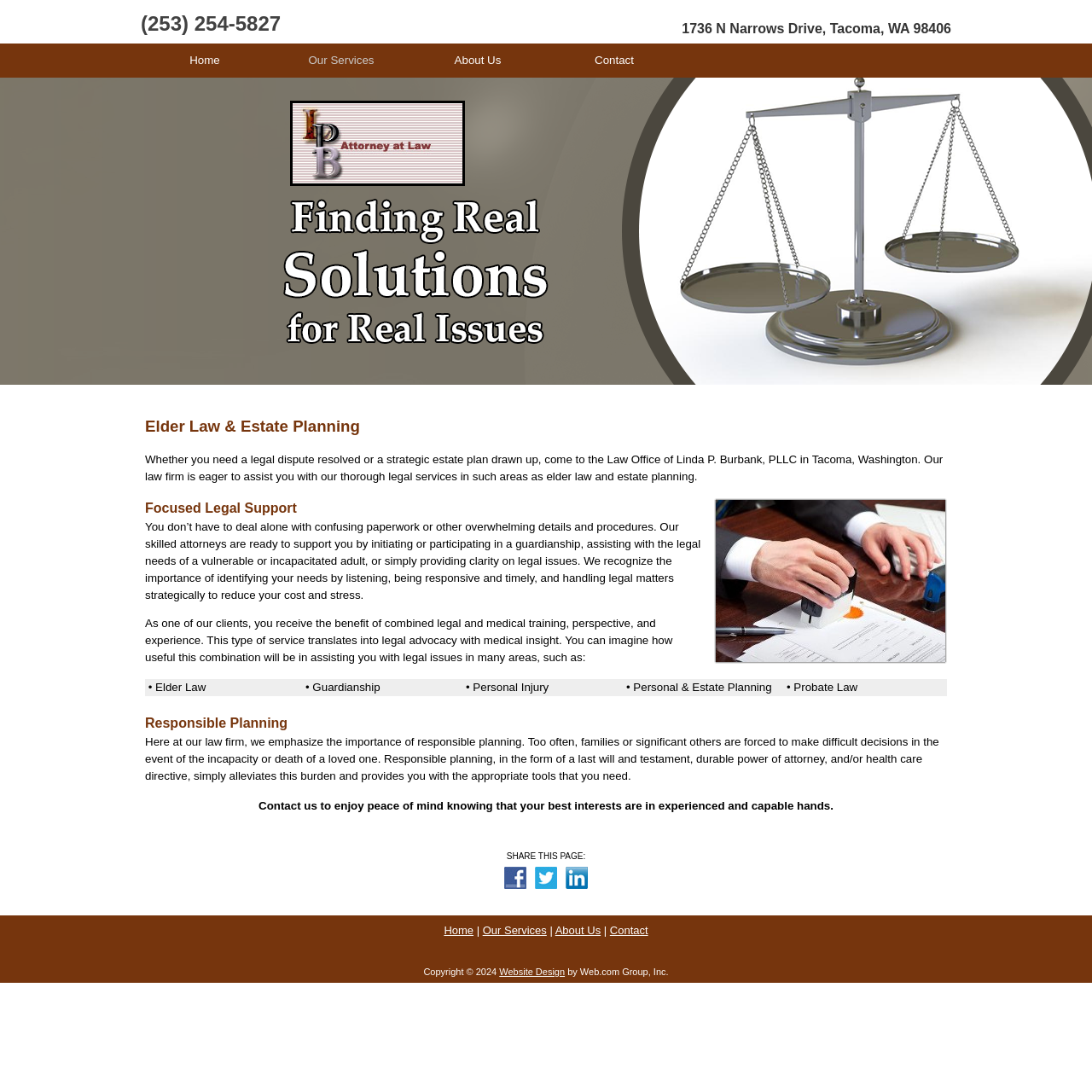Determine the coordinates of the bounding box that should be clicked to complete the instruction: "Click the Facebook Icon". The coordinates should be represented by four float numbers between 0 and 1: [left, top, right, bottom].

[0.462, 0.805, 0.49, 0.816]